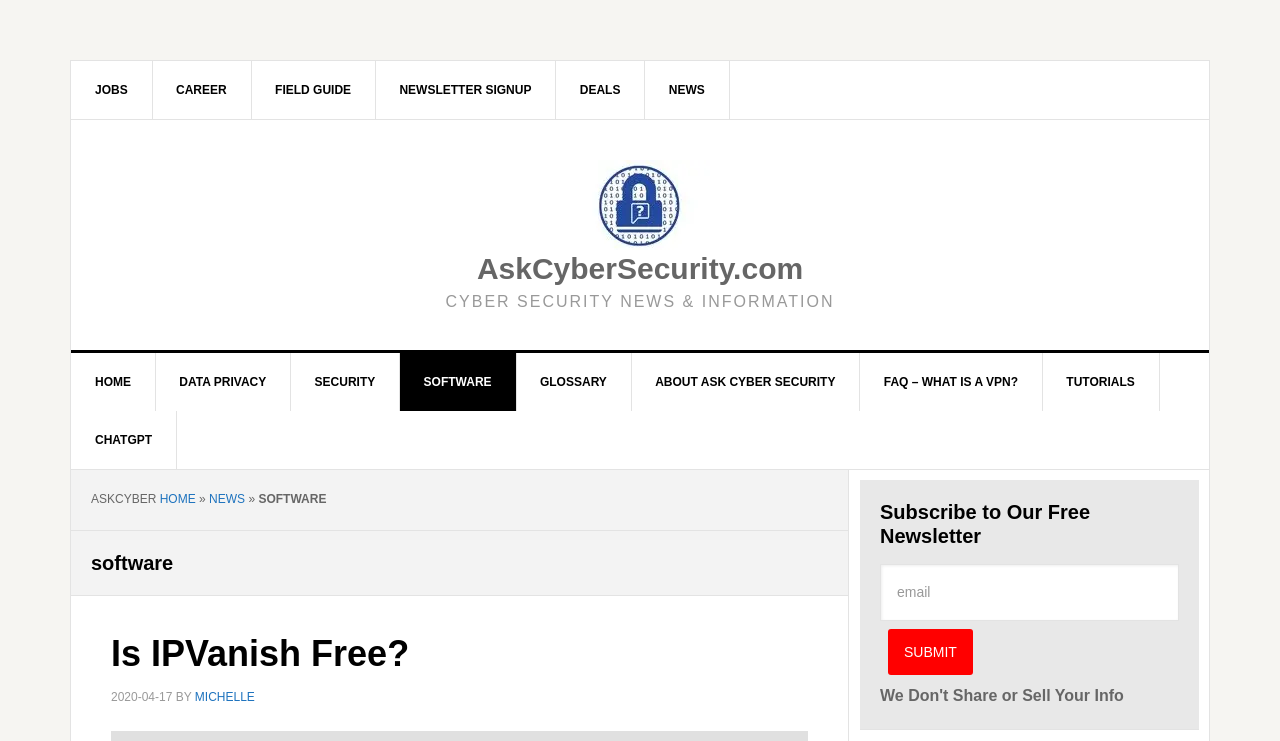Specify the bounding box coordinates of the area to click in order to follow the given instruction: "subscribe to newsletter."

[0.688, 0.761, 0.921, 0.838]